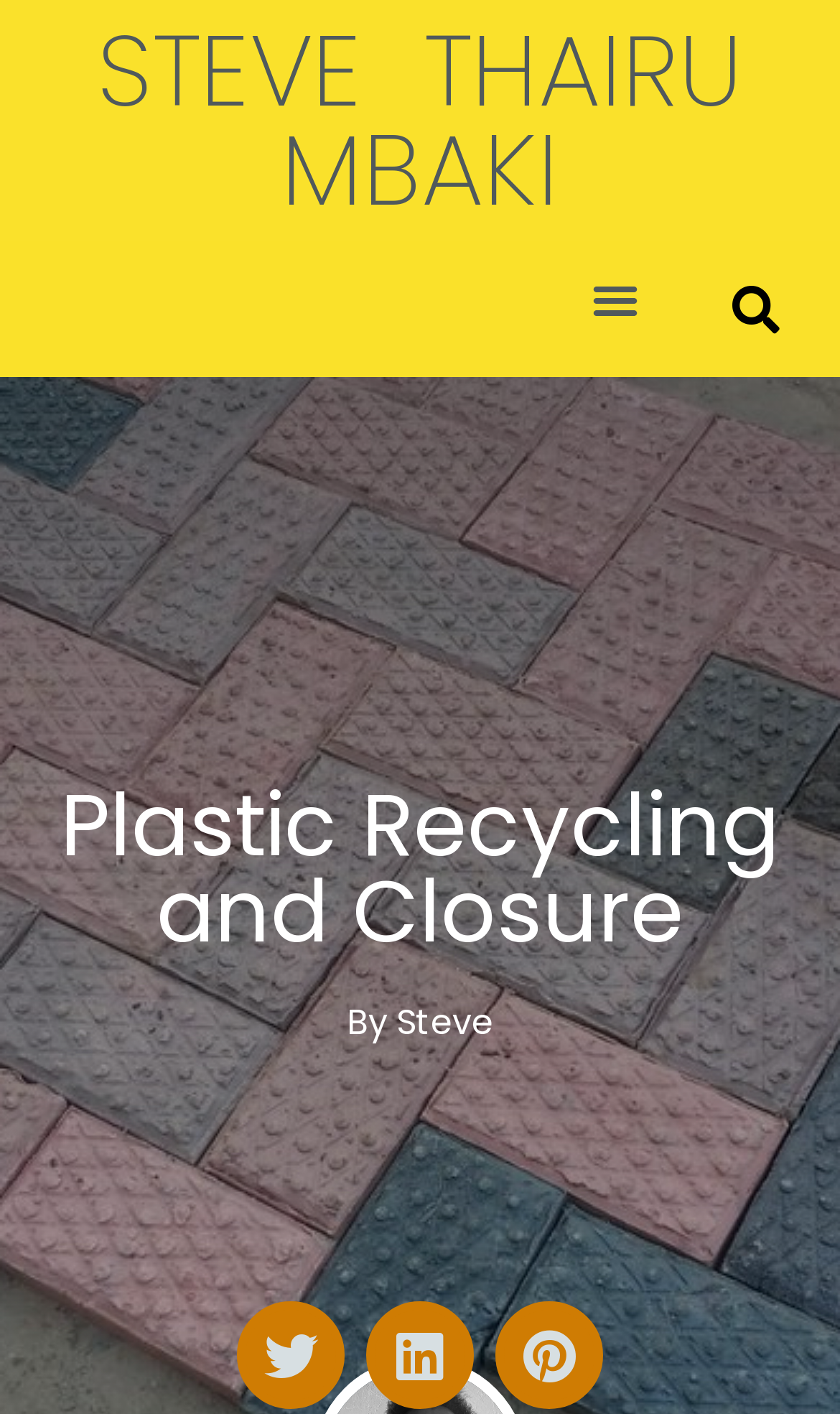Using the webpage screenshot, locate the HTML element that fits the following description and provide its bounding box: "Go to the homepage".

None